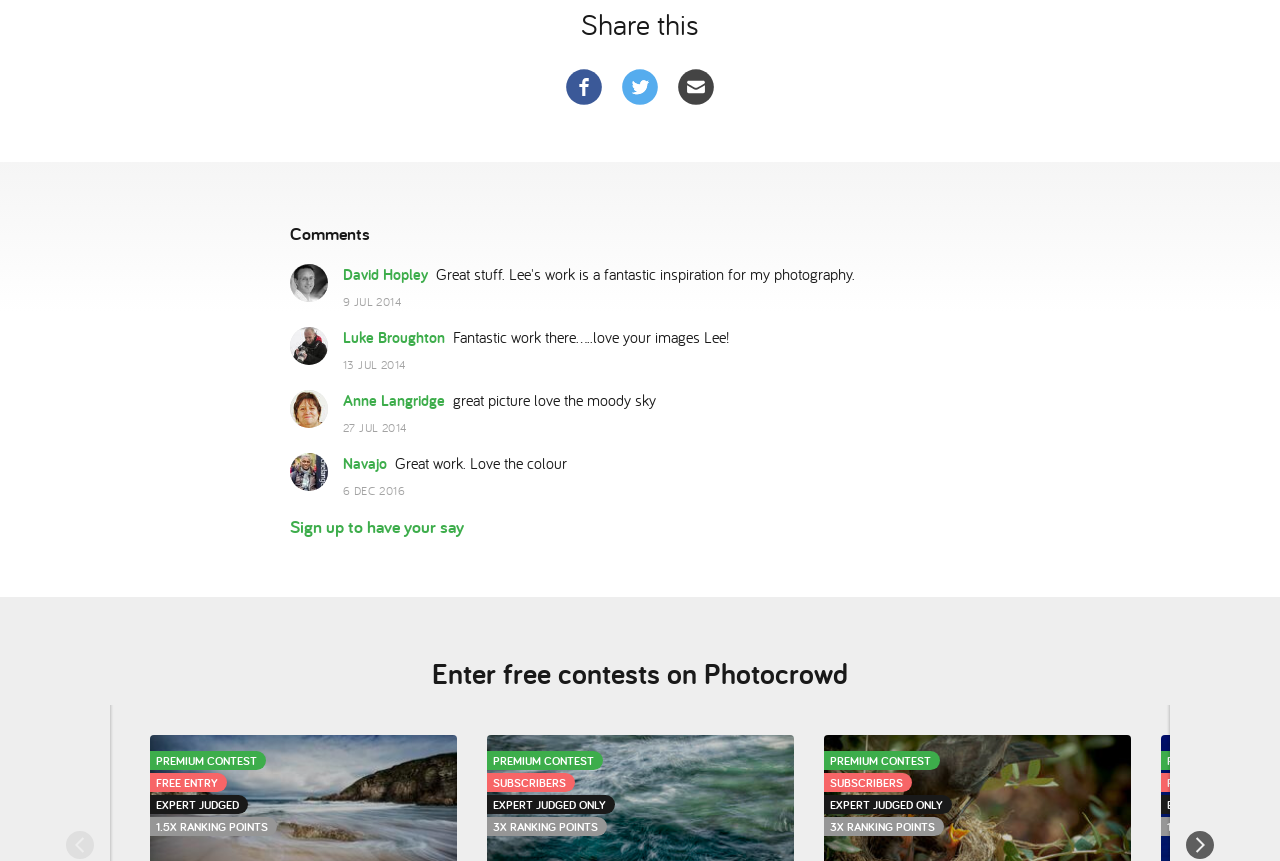Find and indicate the bounding box coordinates of the region you should select to follow the given instruction: "Go to next page".

[0.926, 0.964, 0.949, 0.999]